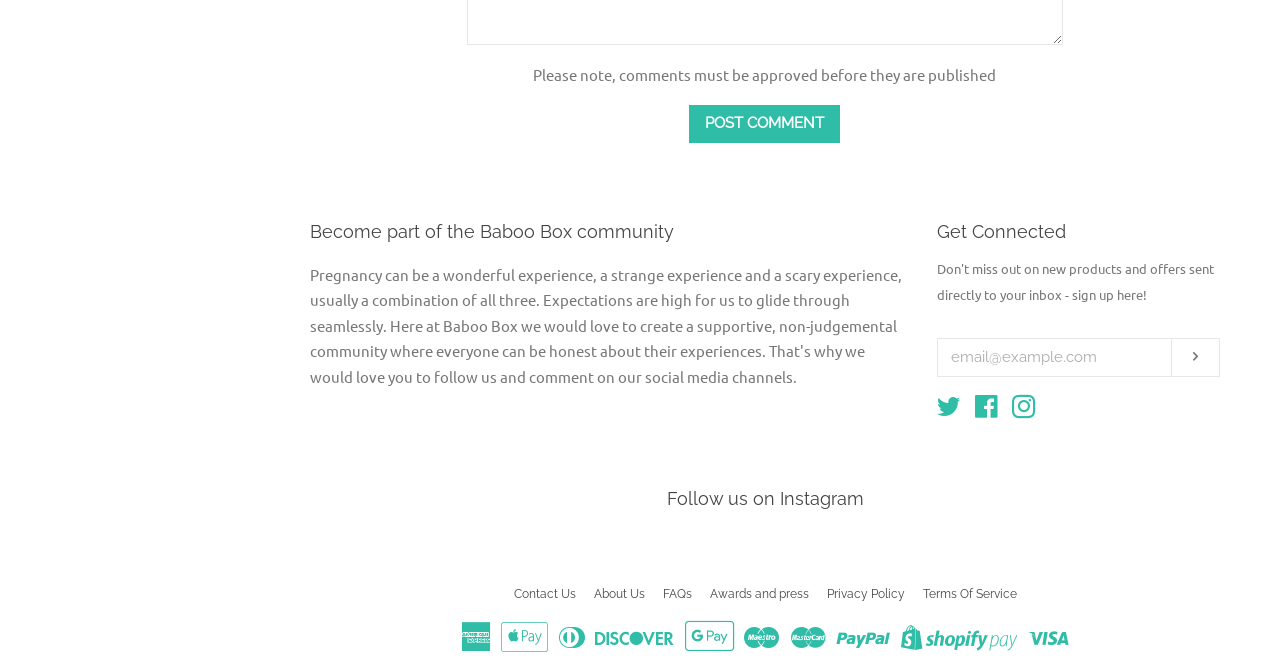Please determine the bounding box coordinates of the area that needs to be clicked to complete this task: 'contact us'. The coordinates must be four float numbers between 0 and 1, formatted as [left, top, right, bottom].

[0.401, 0.891, 0.45, 0.912]